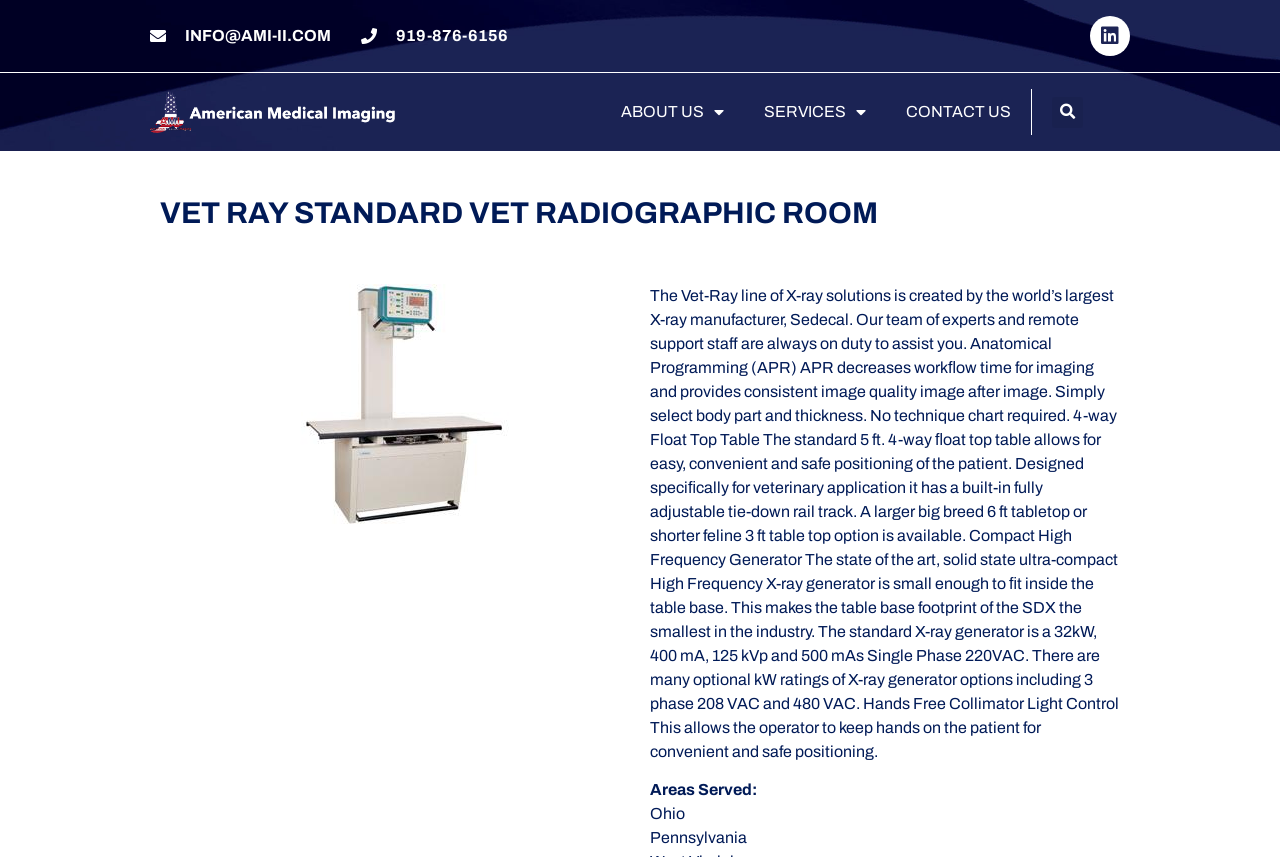Based on the image, provide a detailed and complete answer to the question: 
What is the name of the X-ray manufacturer?

The answer can be found in the StaticText element with the text 'The Vet-Ray line of X-ray solutions is created by the world’s largest X-ray manufacturer, Sedecal.'